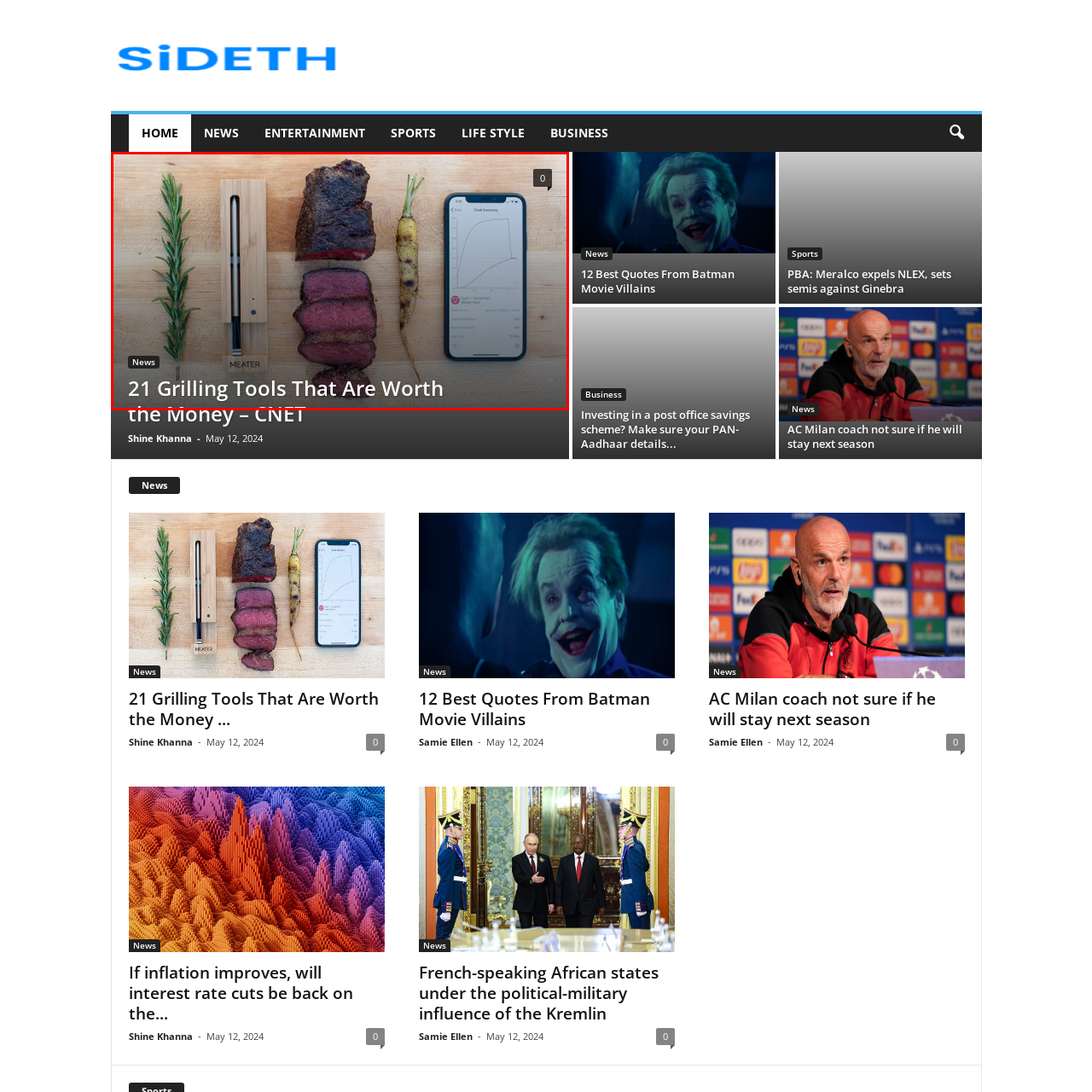What is the purpose of the MEATER thermometer?
Examine the image highlighted by the red bounding box and answer briefly with one word or a short phrase.

To measure cooking temperature